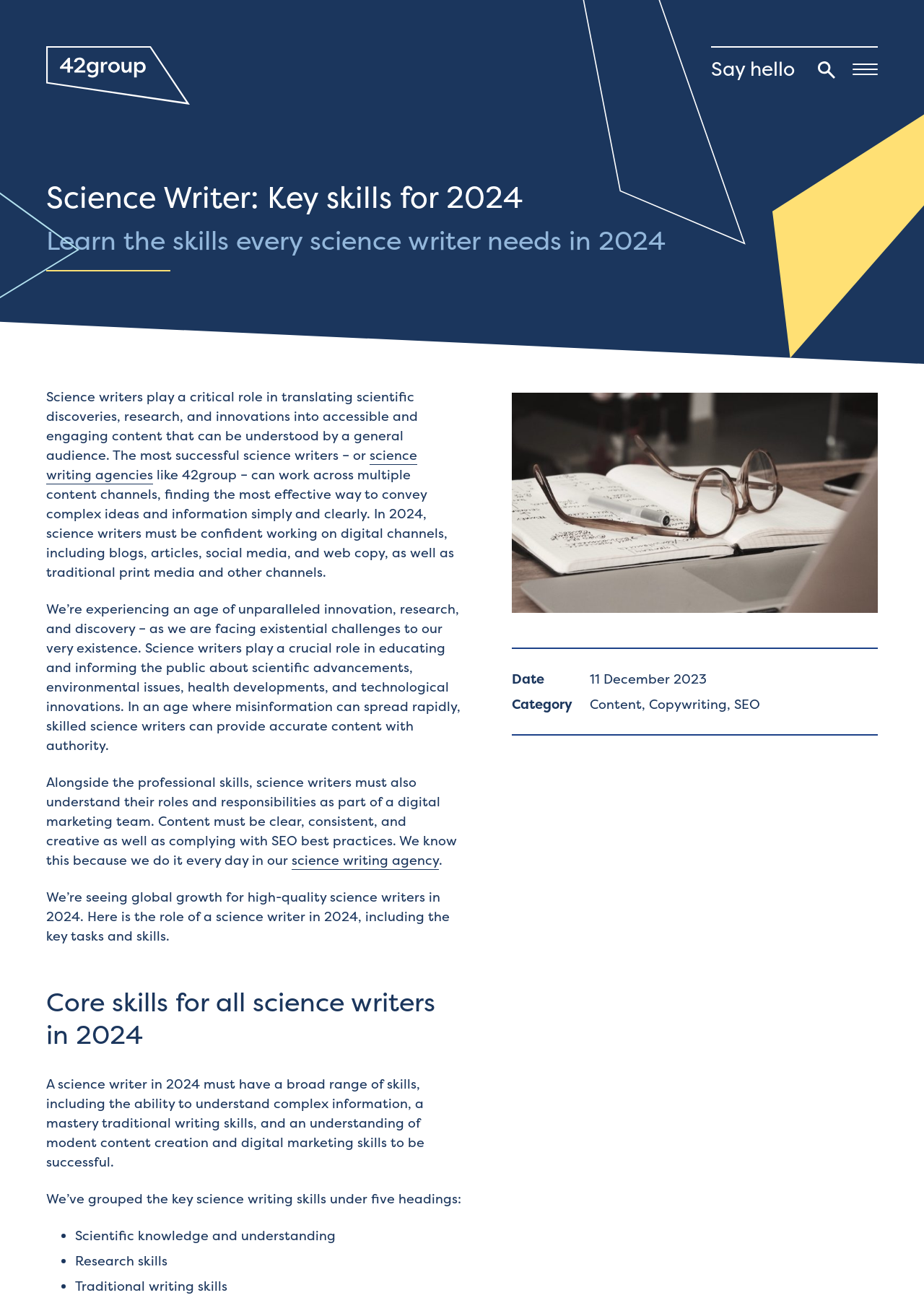Create a detailed summary of all the visual and textual information on the webpage.

The webpage is about the key skills required for science writers in 2024. At the top left, there is a logo image and a link. On the top right, there is another image and a "Say hello" link. 

Below the top section, there are two headings: "Science Writer: Key skills for 2024" and "Learn the skills every science writer needs in 2024". 

To the right of the headings, there is a large image with the same title as the first heading. Below the image, there is a table with two rows, displaying information about the date and category of the content. The category includes links to "Content", "Copywriting", and "SEO".

The main content of the webpage is a series of paragraphs that discuss the role of science writers in 2024. The text explains that science writers play a critical role in translating scientific discoveries into accessible content and that they must be confident working on digital channels. It also highlights the importance of providing accurate content with authority in an age where misinformation can spread rapidly.

Further down, there is a heading "Core skills for all science writers in 2024", followed by a paragraph that explains the broad range of skills required for science writers, including understanding complex information, traditional writing skills, and digital marketing skills. 

Finally, there is a list of five key science writing skills, grouped under headings, including scientific knowledge and understanding, research skills, traditional writing skills, and others.